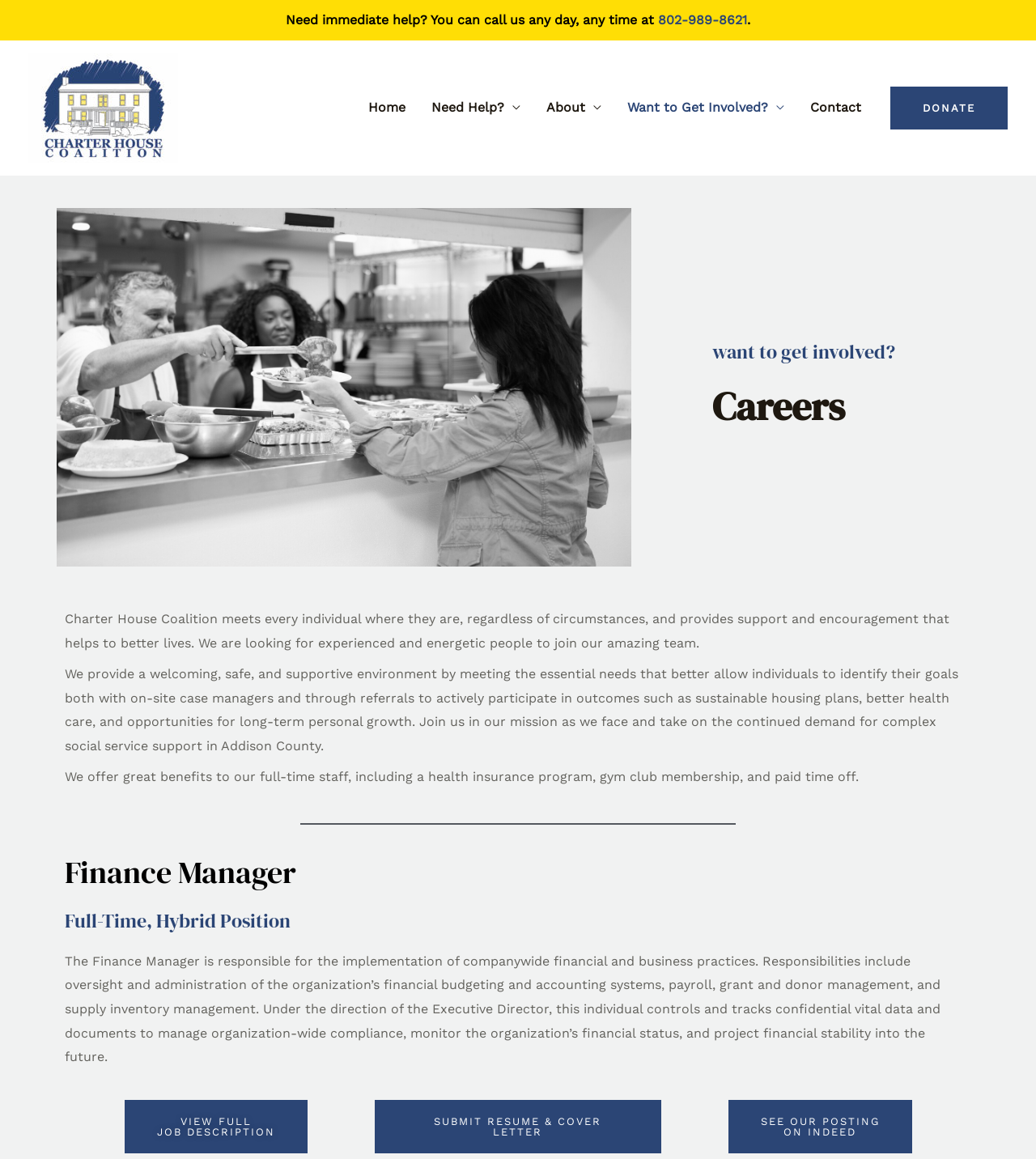Extract the bounding box coordinates for the described element: "Need Help?". The coordinates should be represented as four float numbers between 0 and 1: [left, top, right, bottom].

[0.419, 0.069, 0.525, 0.117]